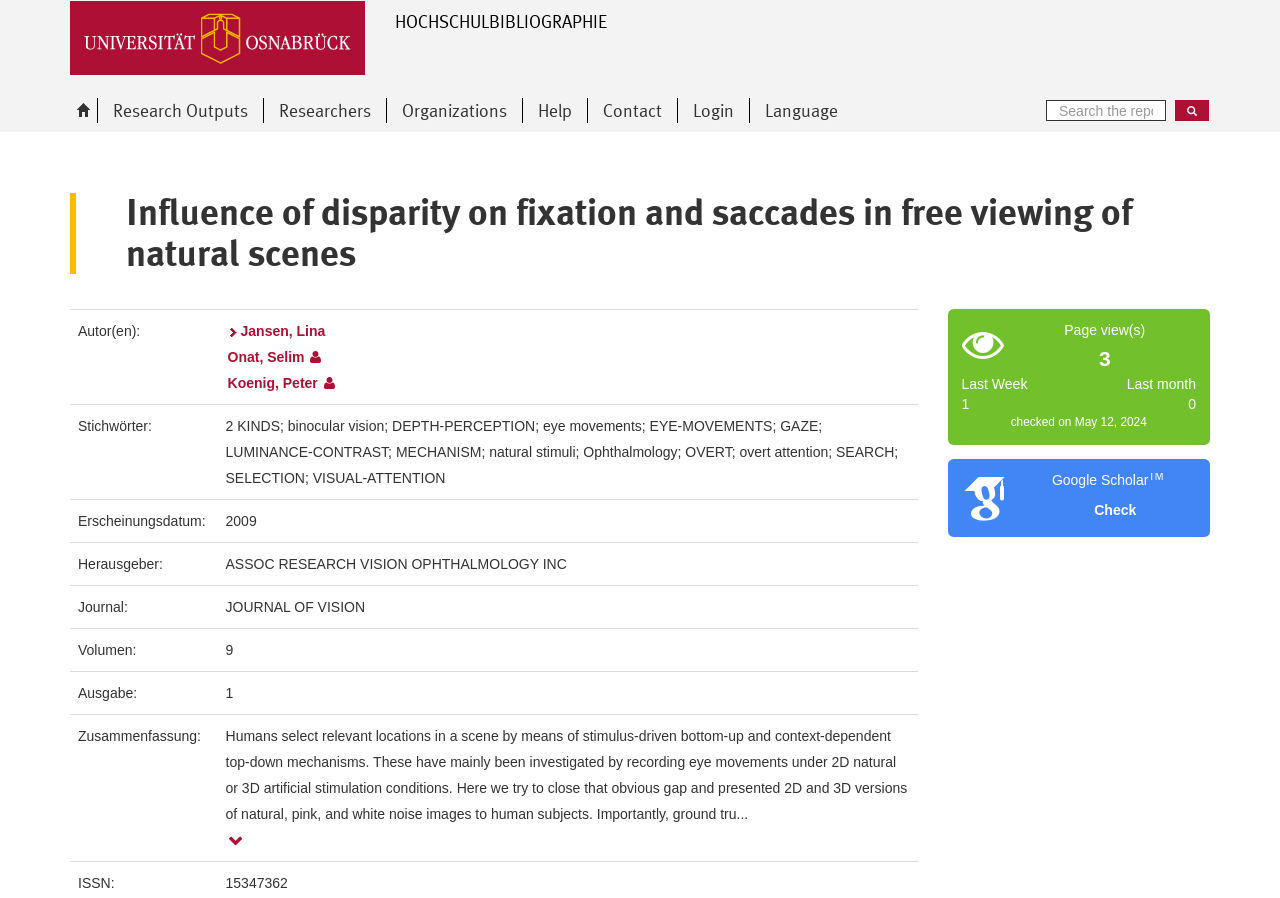Give the bounding box coordinates for this UI element: "Researchers". The coordinates should be four float numbers between 0 and 1, arranged as [left, top, right, bottom].

[0.205, 0.109, 0.302, 0.137]